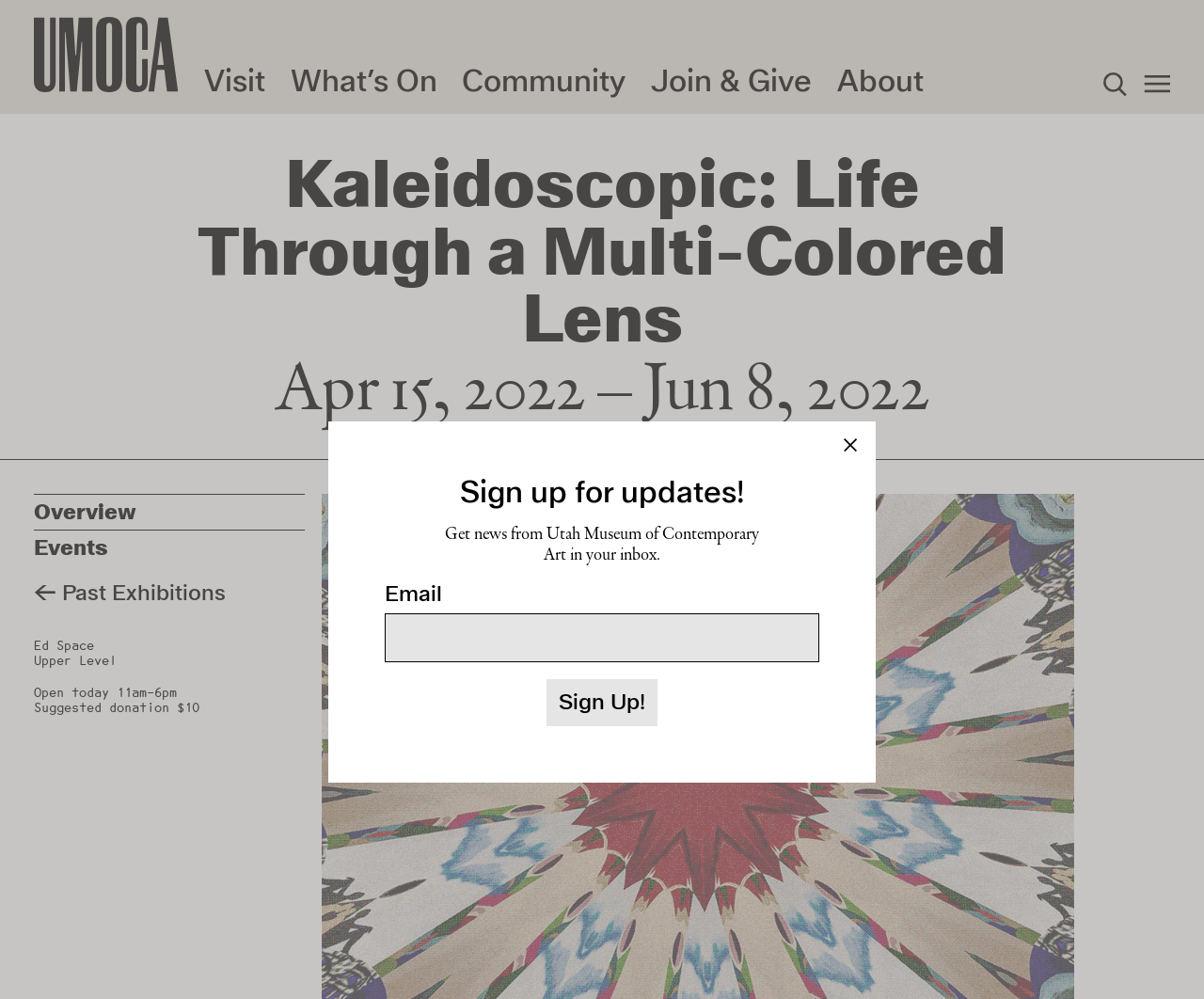Find the bounding box coordinates of the area that needs to be clicked in order to achieve the following instruction: "Click the 'Artist Submissions' link". The coordinates should be specified as four float numbers between 0 and 1, i.e., [left, top, right, bottom].

[0.028, 0.014, 0.187, 0.036]